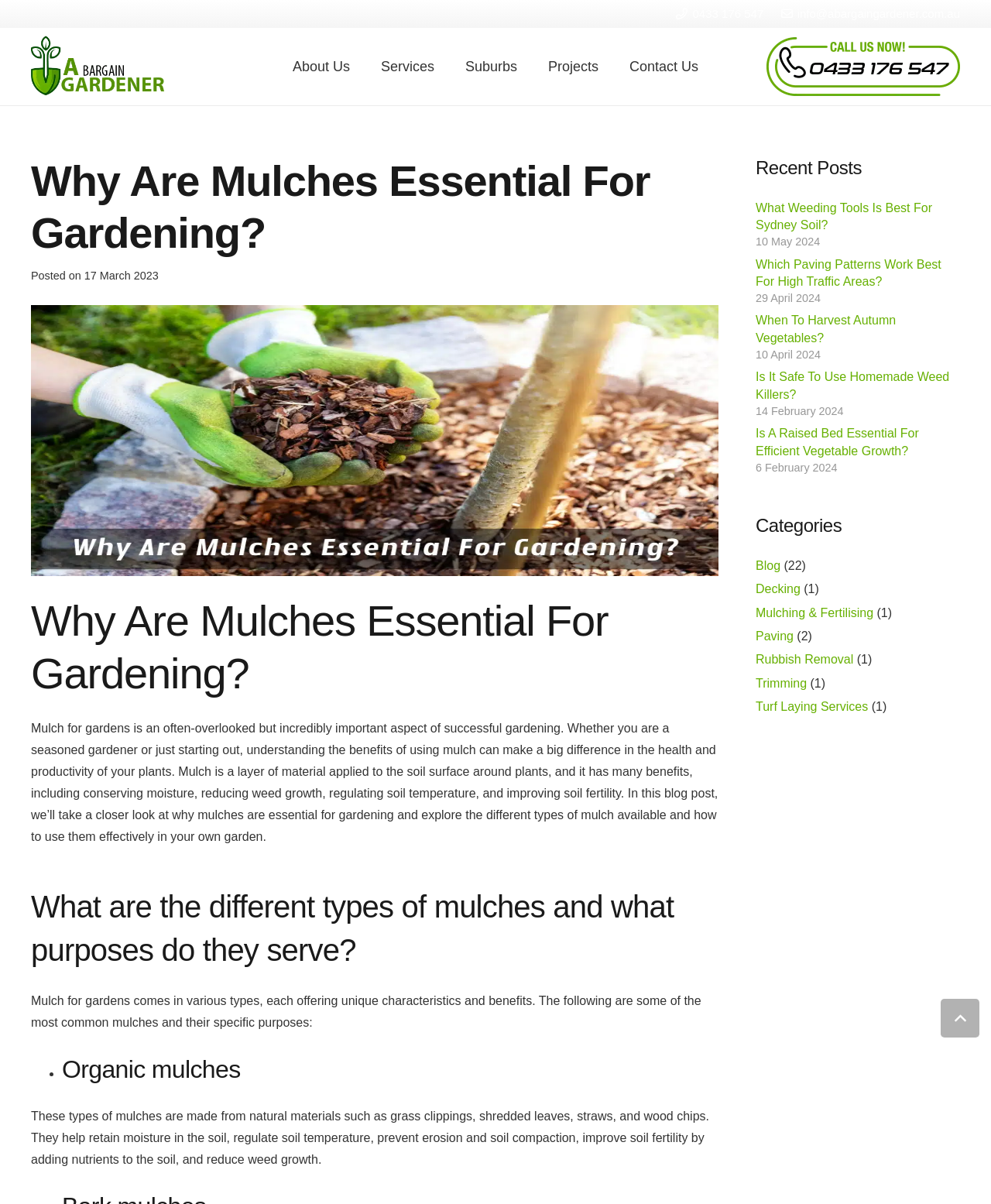Can you provide the bounding box coordinates for the element that should be clicked to implement the instruction: "Check the 'Recent Posts' section"?

[0.762, 0.129, 0.969, 0.15]